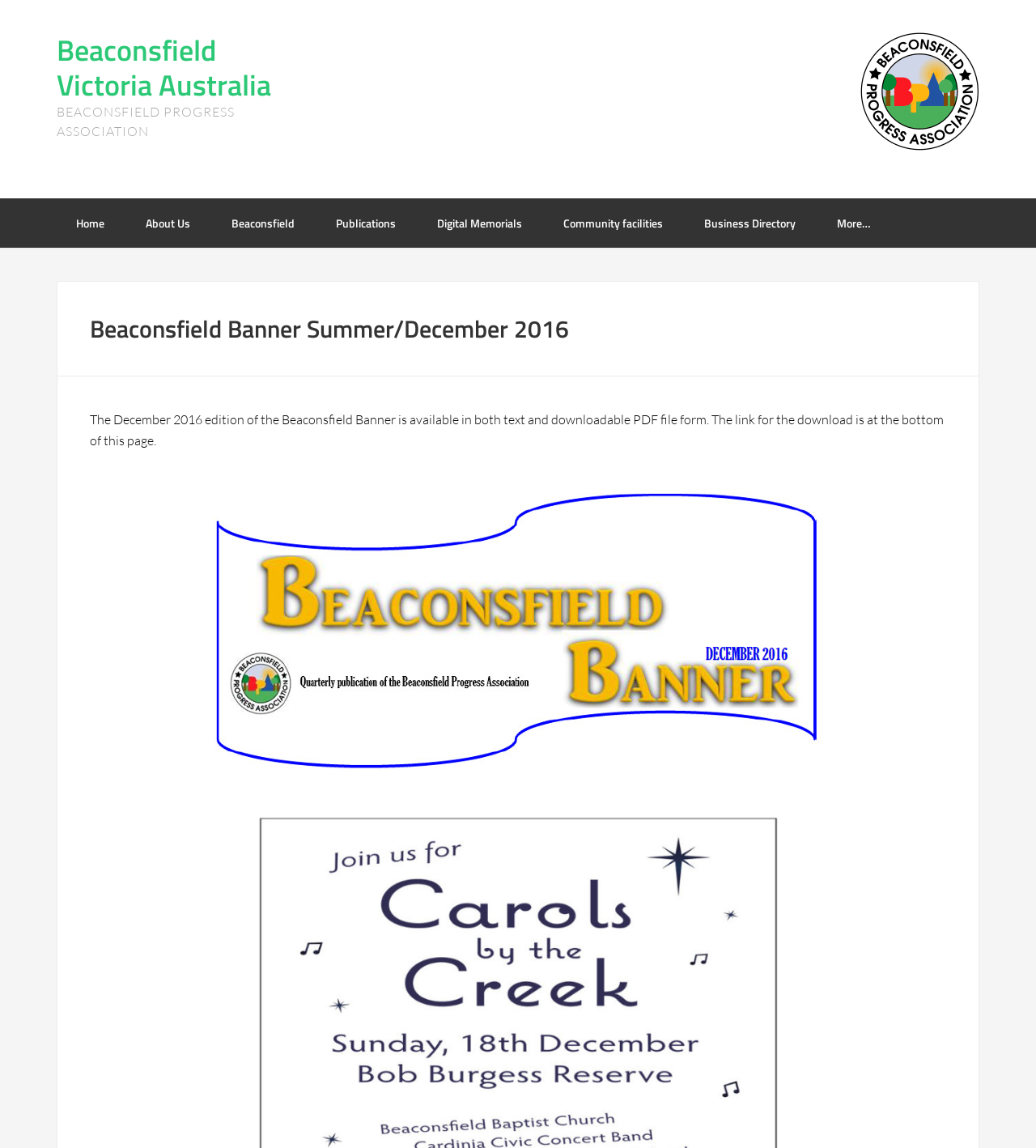From the element description Beaconsfield Victoria Australia, predict the bounding box coordinates of the UI element. The coordinates must be specified in the format (top-left x, top-left y, bottom-right x, bottom-right y) and should be within the 0 to 1 range.

[0.055, 0.024, 0.262, 0.093]